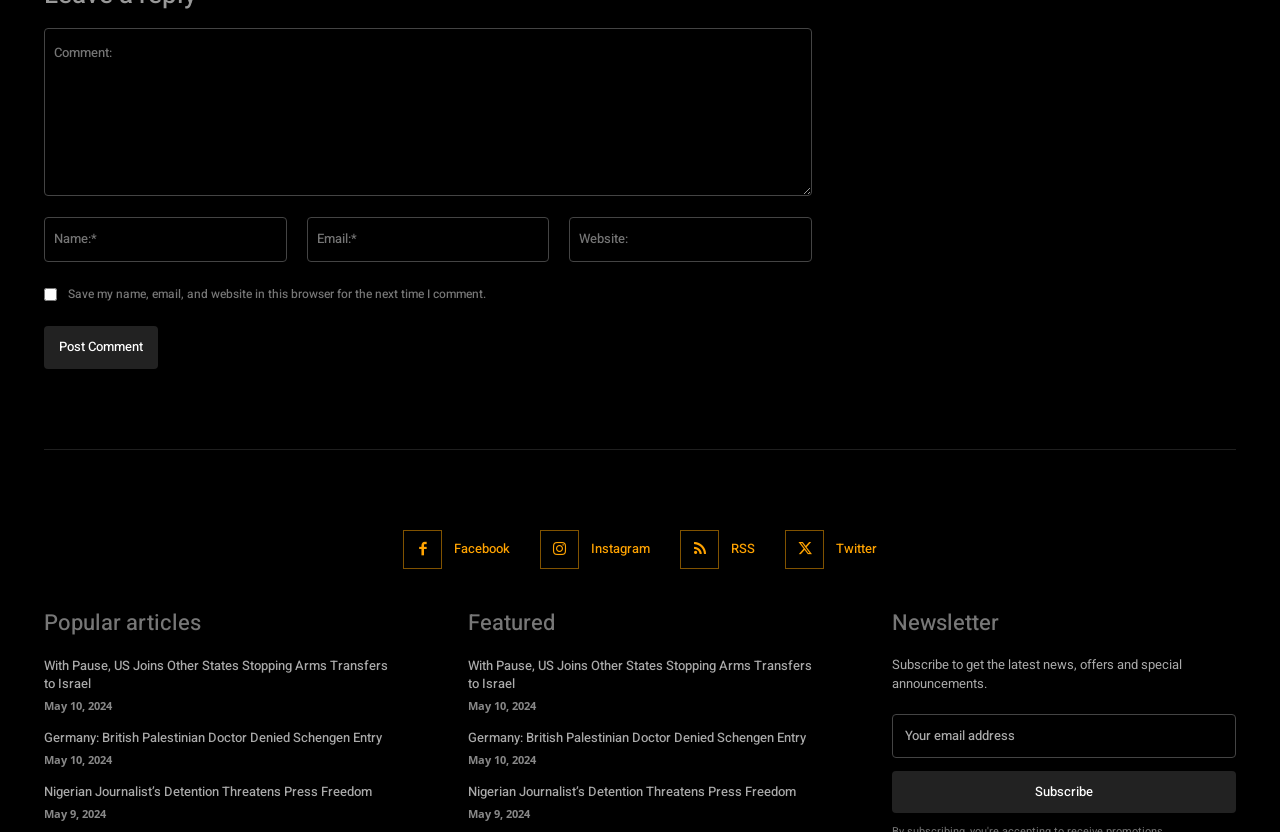Identify the bounding box coordinates of the element to click to follow this instruction: 'Visit the Facebook page'. Ensure the coordinates are four float values between 0 and 1, provided as [left, top, right, bottom].

[0.355, 0.647, 0.398, 0.672]